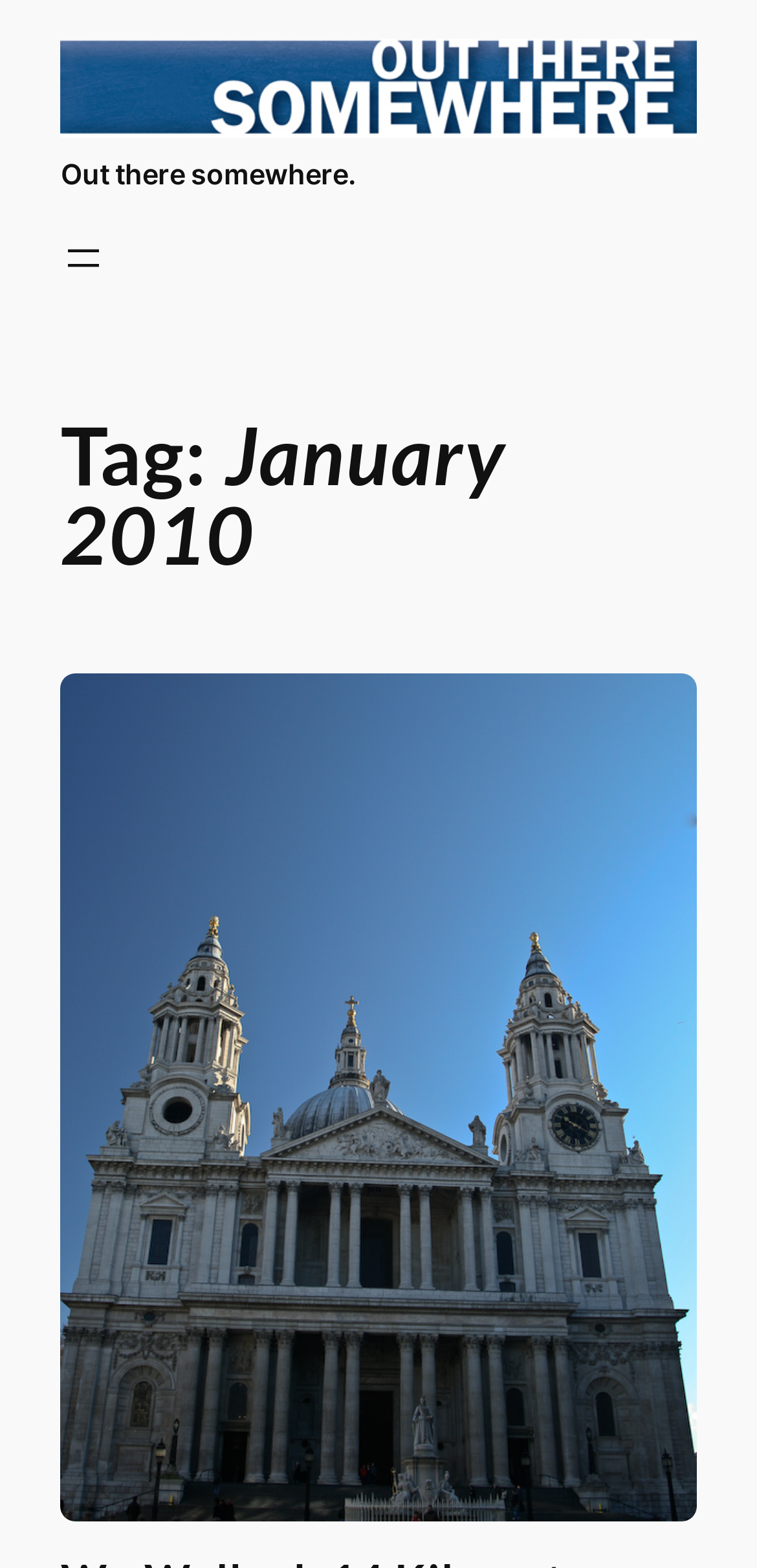Please give a short response to the question using one word or a phrase:
What is the purpose of the button?

To open menu